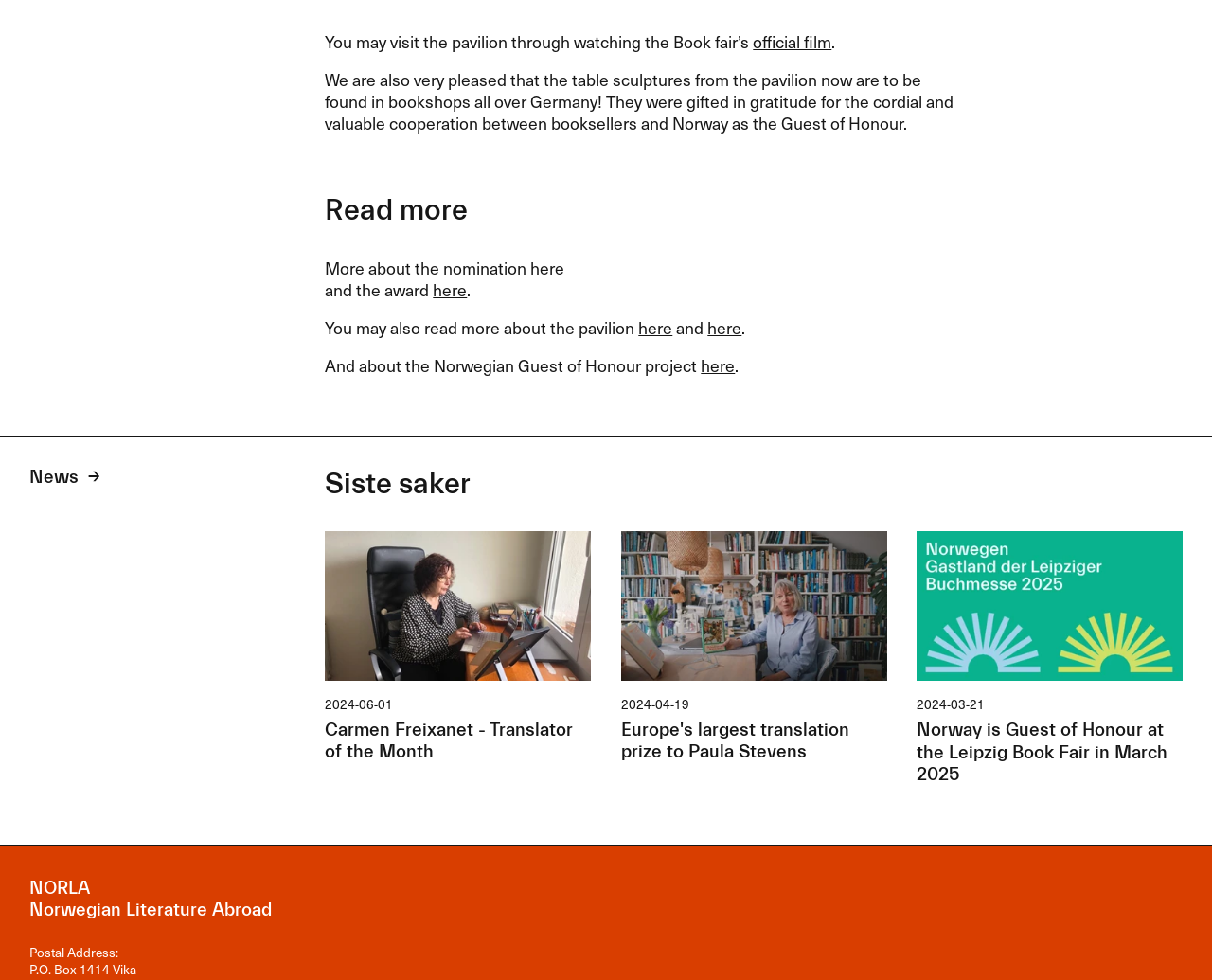Could you highlight the region that needs to be clicked to execute the instruction: "Read about Carmen Freixanet - Translator of the Month"?

[0.268, 0.542, 0.488, 0.802]